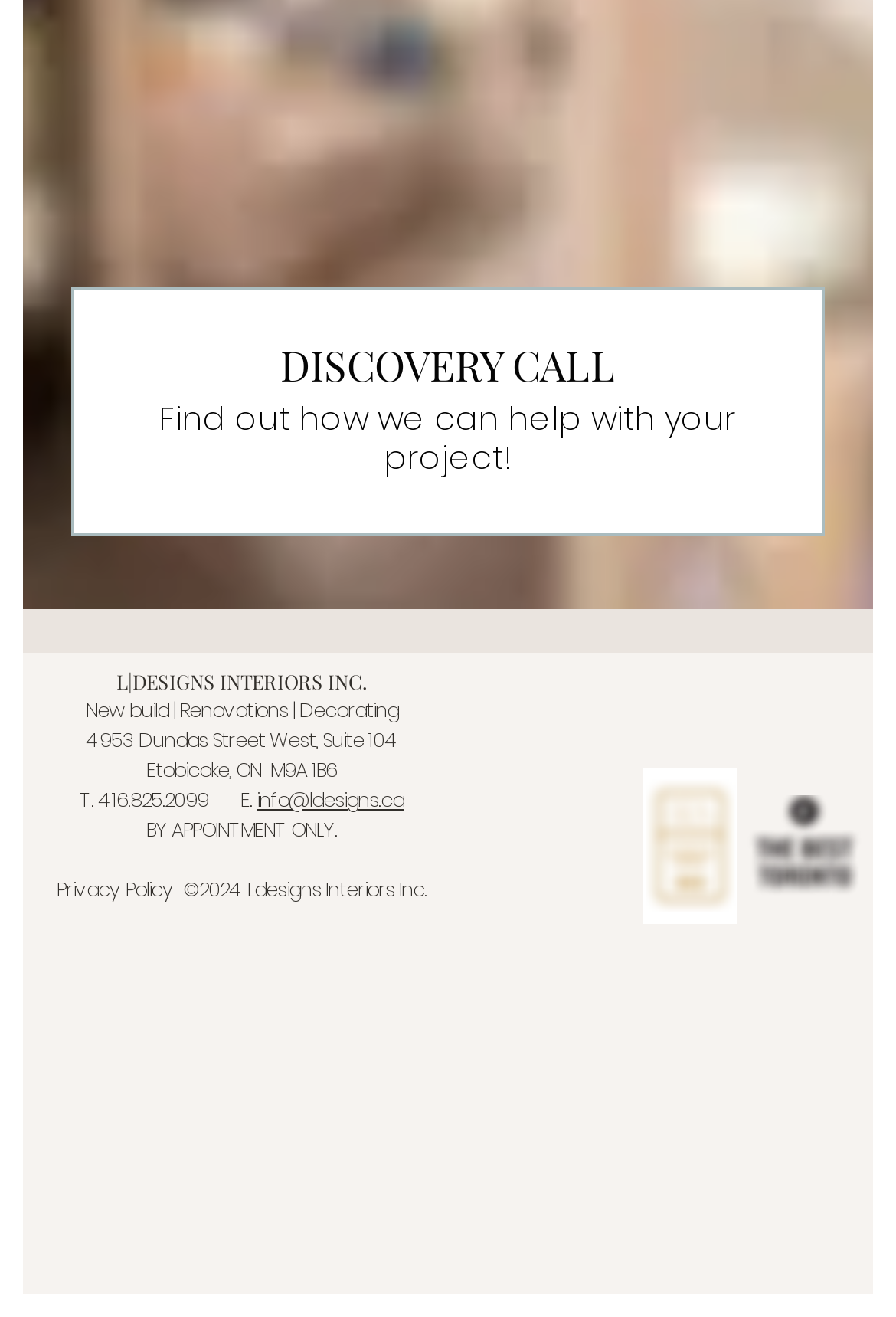Using the element description: "L|DESIGNS INTERIORS INC.", determine the bounding box coordinates for the specified UI element. The coordinates should be four float numbers between 0 and 1, [left, top, right, bottom].

[0.13, 0.508, 0.41, 0.527]